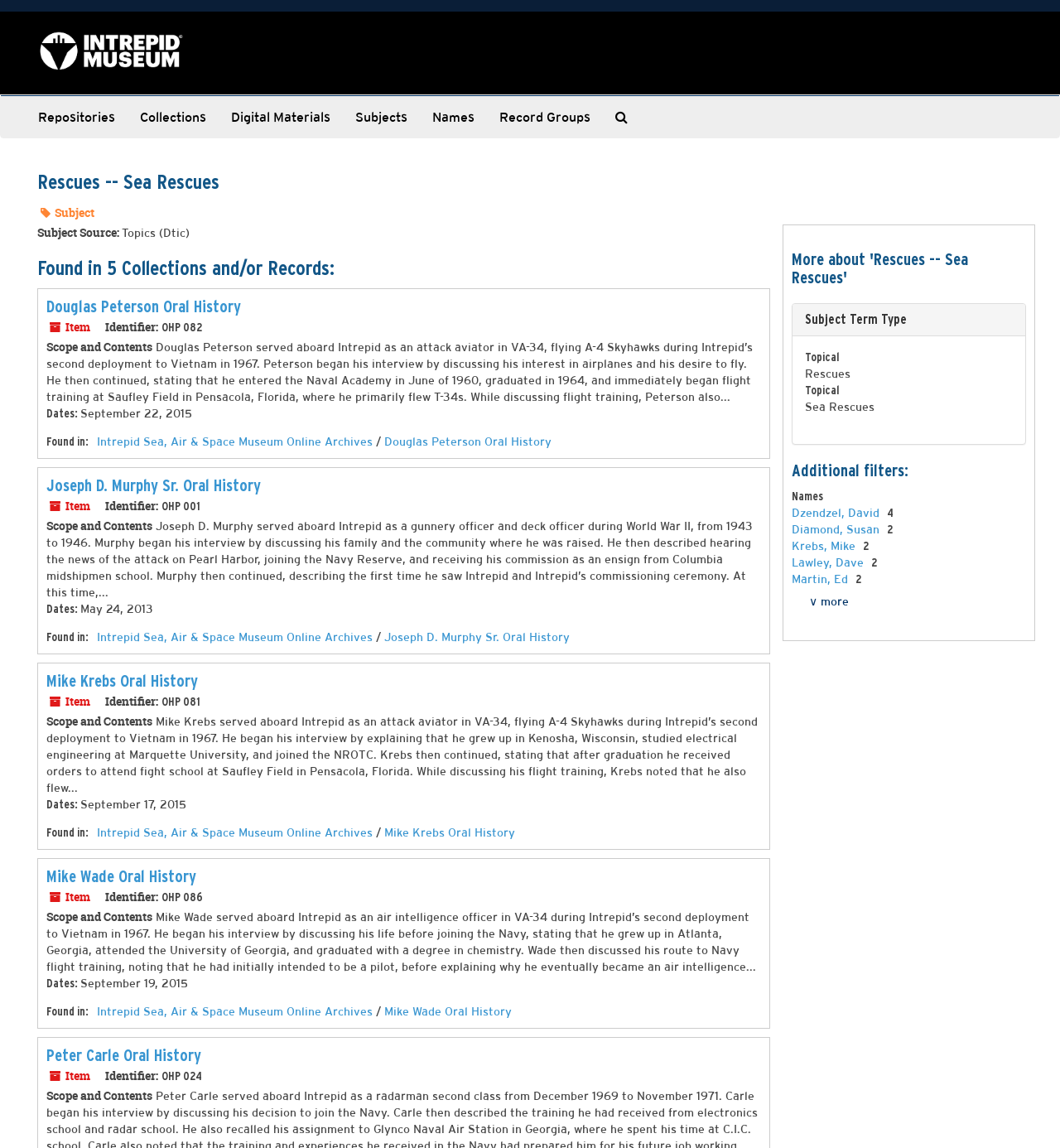Using the elements shown in the image, answer the question comprehensively: What is the scope of the Joseph D. Murphy Sr. Oral History?

I found the answer by looking at the section heading 'Scope and Contents' which is part of the Joseph D. Murphy Sr. Oral History item, and inferred that it describes the scope of the oral history.